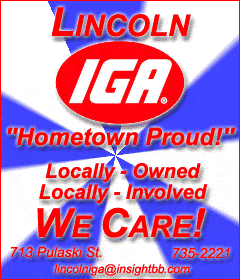From the image, can you give a detailed response to the question below:
What is the store's slogan?

The slogan 'Hometown Proud!' is written in a prominent location on the advertisement, emphasizing the store's sense of community pride and involvement.